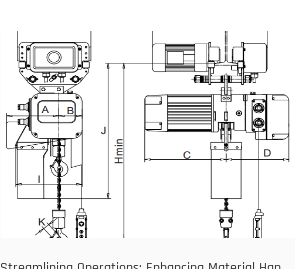How many main views are shown in the diagram?
Please look at the screenshot and answer using one word or phrase.

Two